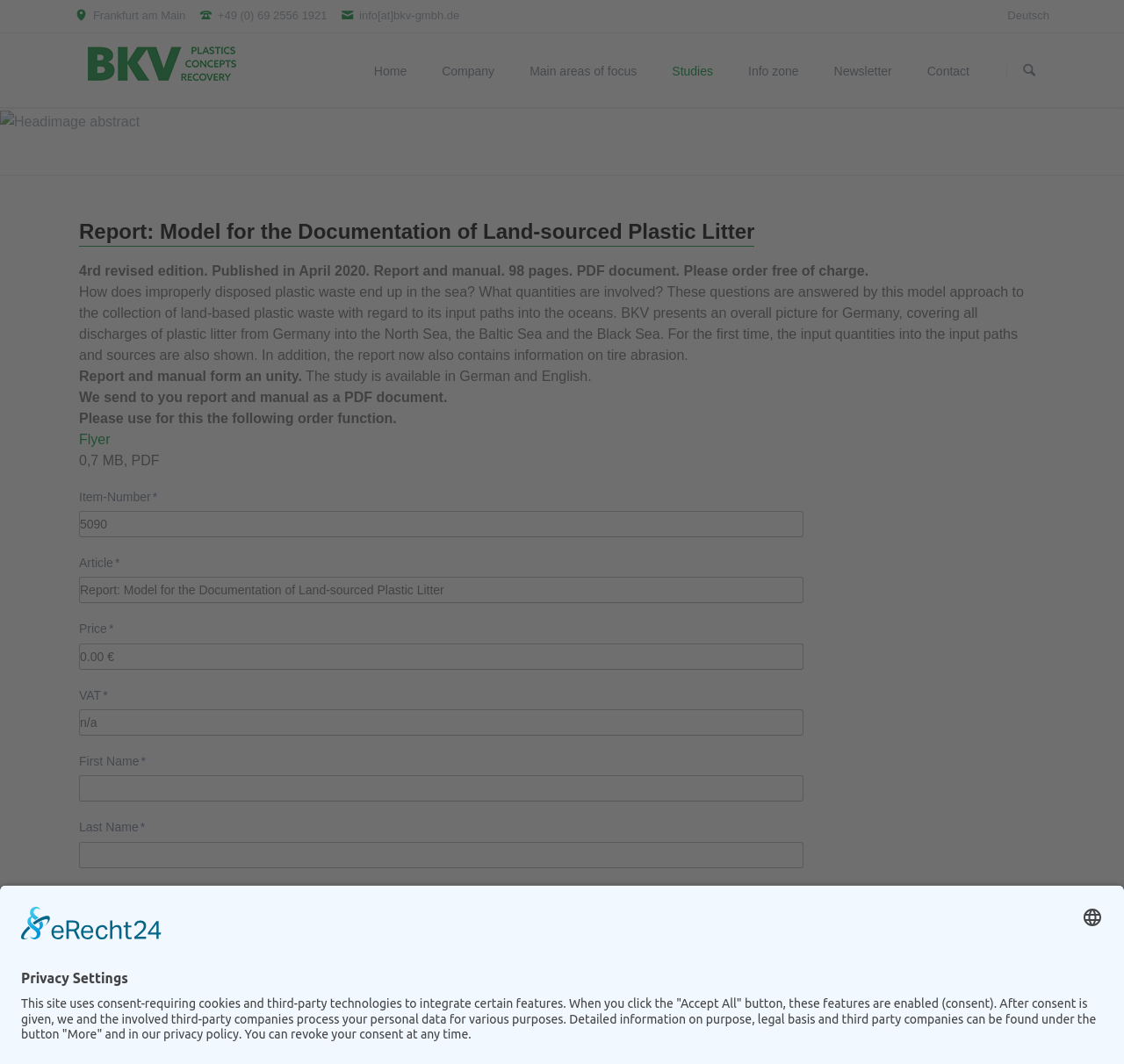Respond to the question below with a concise word or phrase:
What is the price of the report?

0.00 €